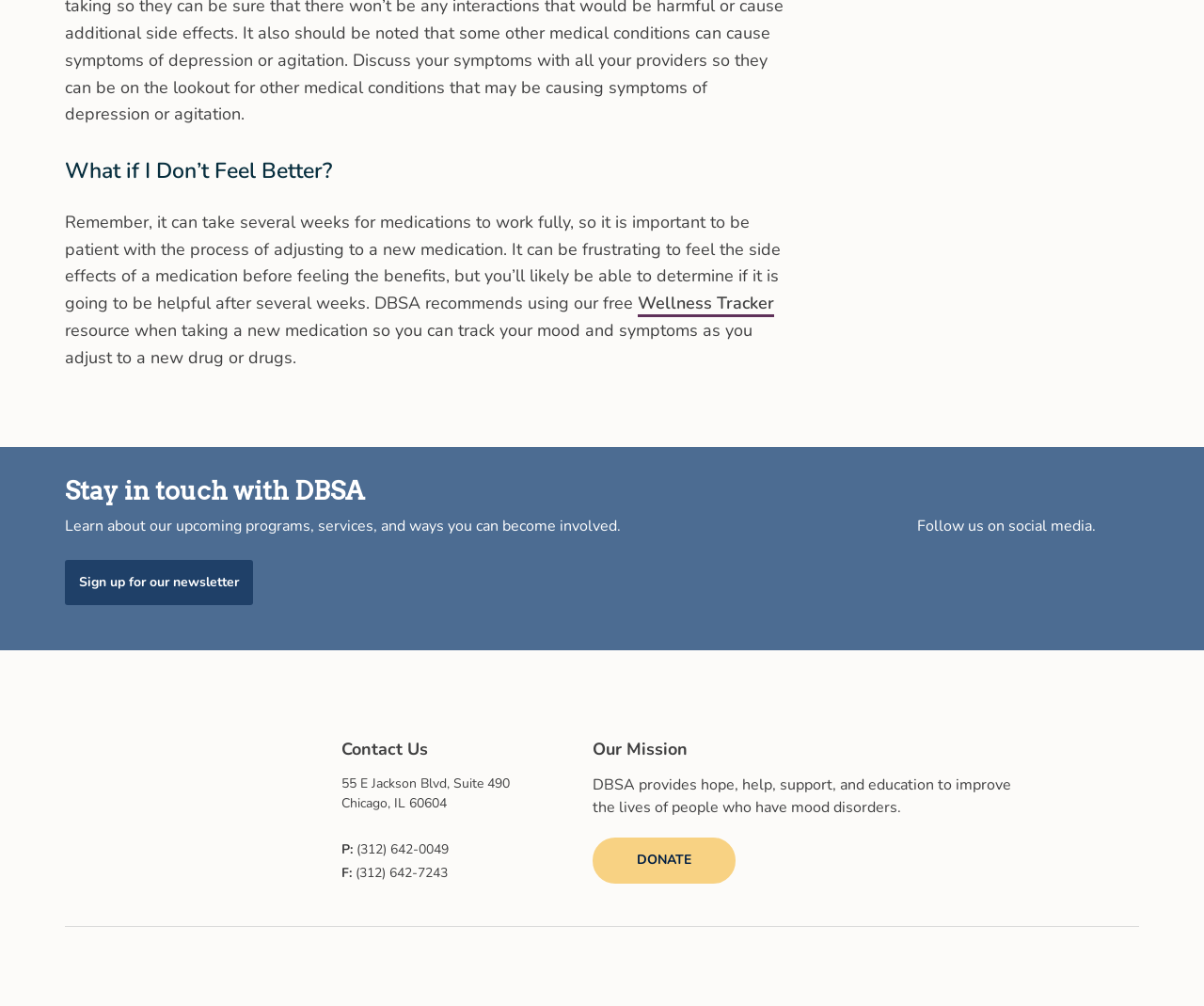Please specify the bounding box coordinates of the clickable region to carry out the following instruction: "Donate to DBSA". The coordinates should be four float numbers between 0 and 1, in the format [left, top, right, bottom].

[0.492, 0.833, 0.611, 0.878]